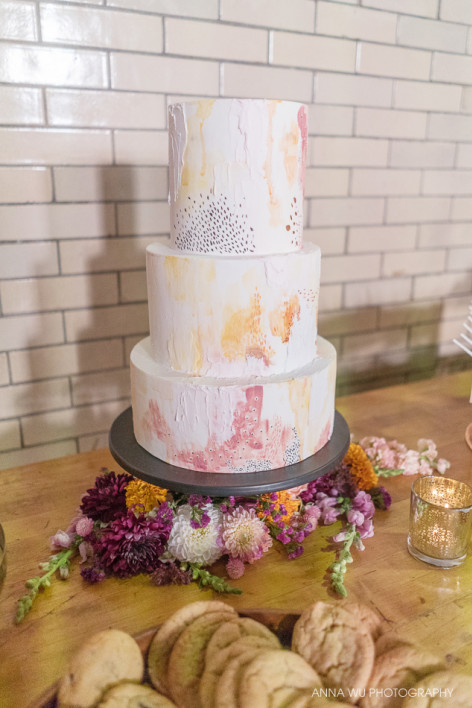Illustrate the image with a detailed and descriptive caption.

This elegant image showcases a beautifully designed three-tiered wedding cake, artistically adorned with watercolor-like brush strokes in soft hues of pink, peach, and subtle yellow. The cake sits gracefully on a dark round cake stand, surrounded by an array of vibrant flowers in rich autumn shades, enhancing its aesthetic appeal. In the foreground, a selection of freshly baked cookies provides a delightful contrast to the cake, adding a homey touch to the upscale dessert display. The background features a subtly textured wall with light-colored tiles, contributing to the overall warm and inviting atmosphere of the setting, likely a celebration at "The Knot Philadelphia at The Bok."